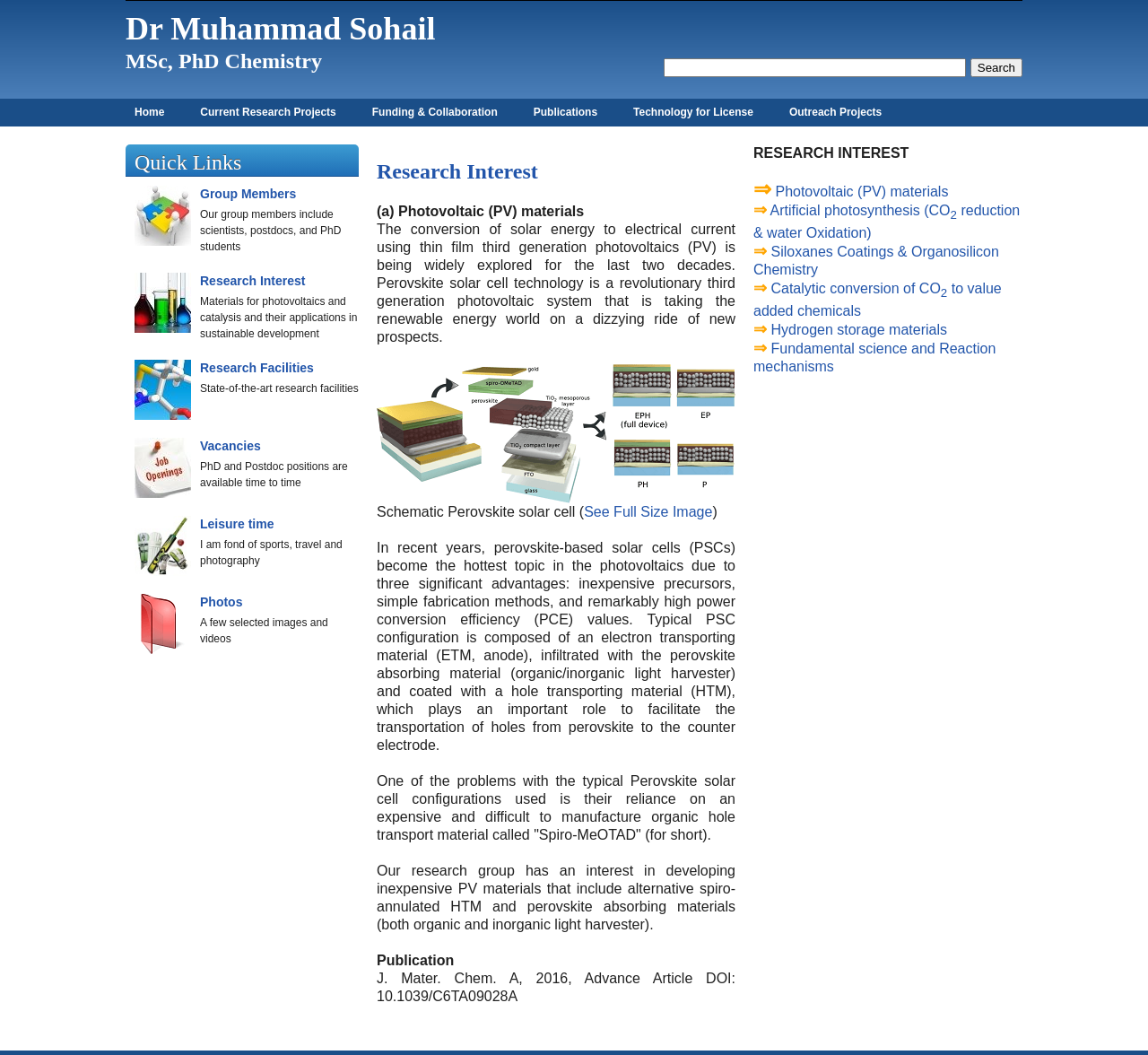What is the purpose of the hole transporting material in perovskite solar cells?
Answer briefly with a single word or phrase based on the image.

To facilitate hole transportation